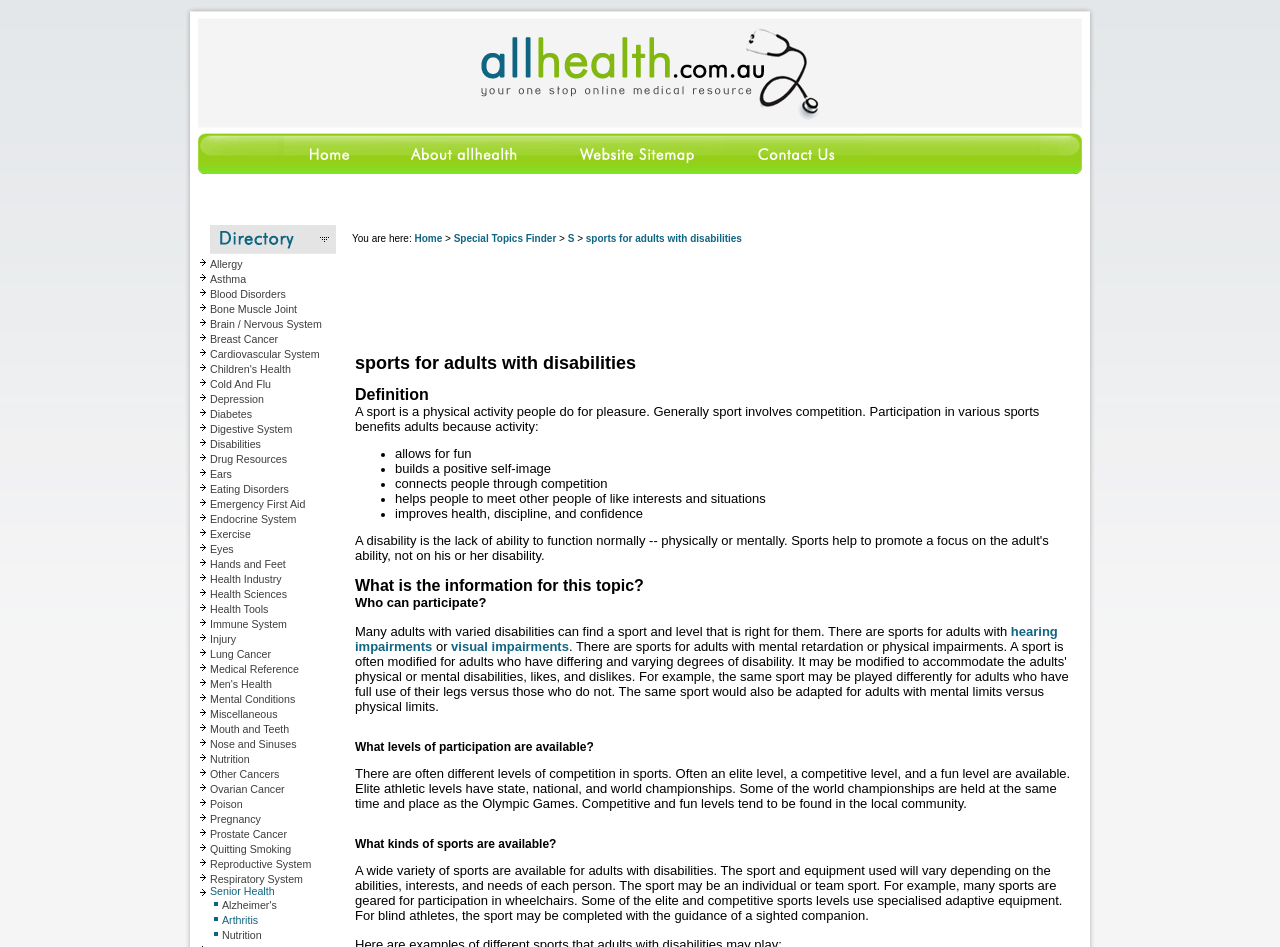How many images are in the top navigation bar?
Based on the image, please offer an in-depth response to the question.

I counted the number of images in the top navigation bar, which are associated with the links 'Home', 'About AllHealth', 'Website Sitemap', and 'Contact Us'. There are 4 images in total.